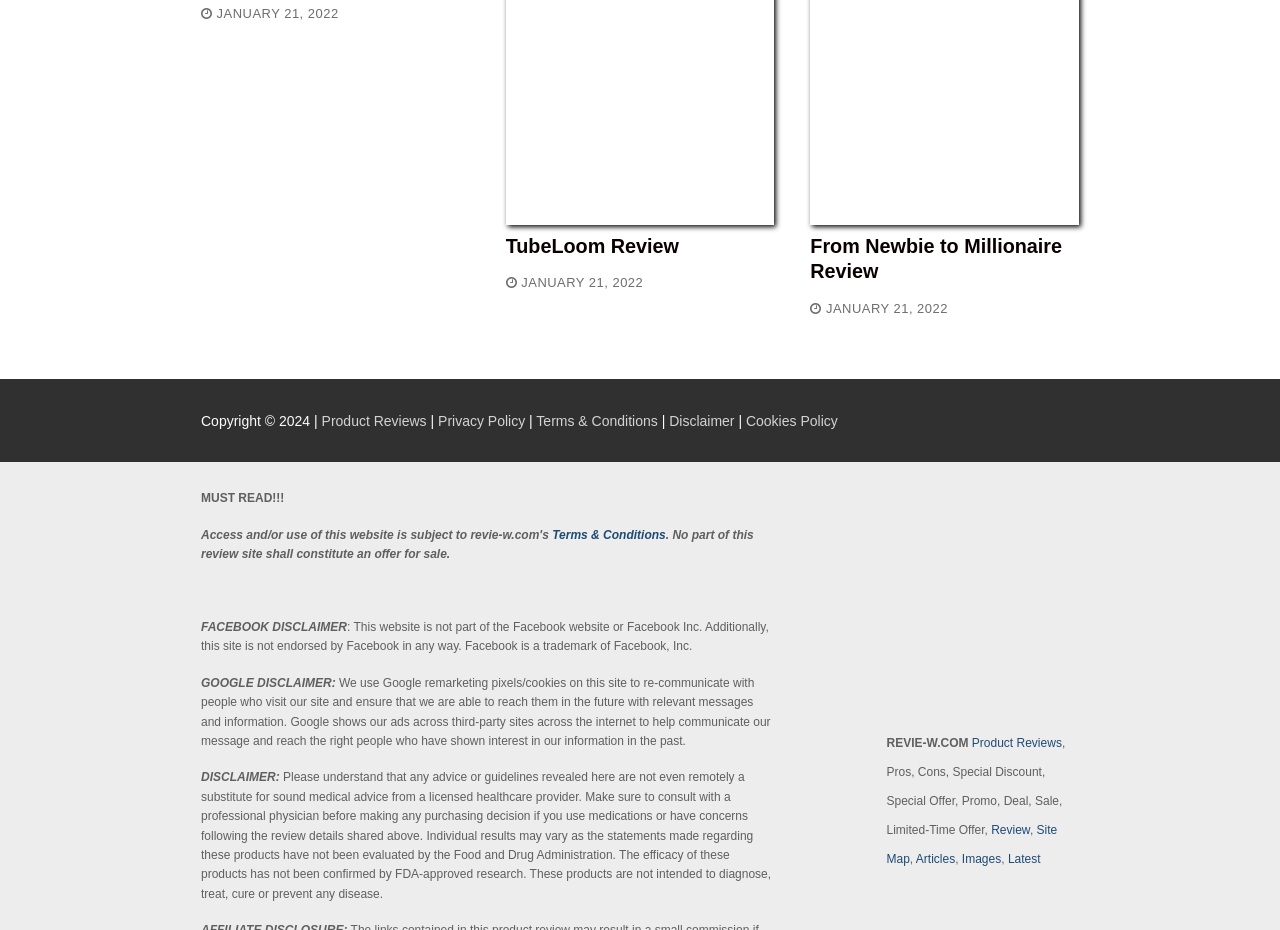What is the purpose of the Google remarketing pixels/cookies?
Based on the screenshot, give a detailed explanation to answer the question.

The purpose of the Google remarketing pixels/cookies can be found in the StaticText element with the text 'We use Google remarketing pixels/cookies on this site to re-communicate with people who visit our site and ensure that we are able to reach them in the future with relevant messages and information.' which is located in the disclaimer section.